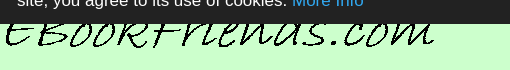What is the font style of the logo?
Give a detailed explanation using the information visible in the image.

The caption describes the text logo as having a flowing, cursive font, which suggests an elegant and sophisticated design.